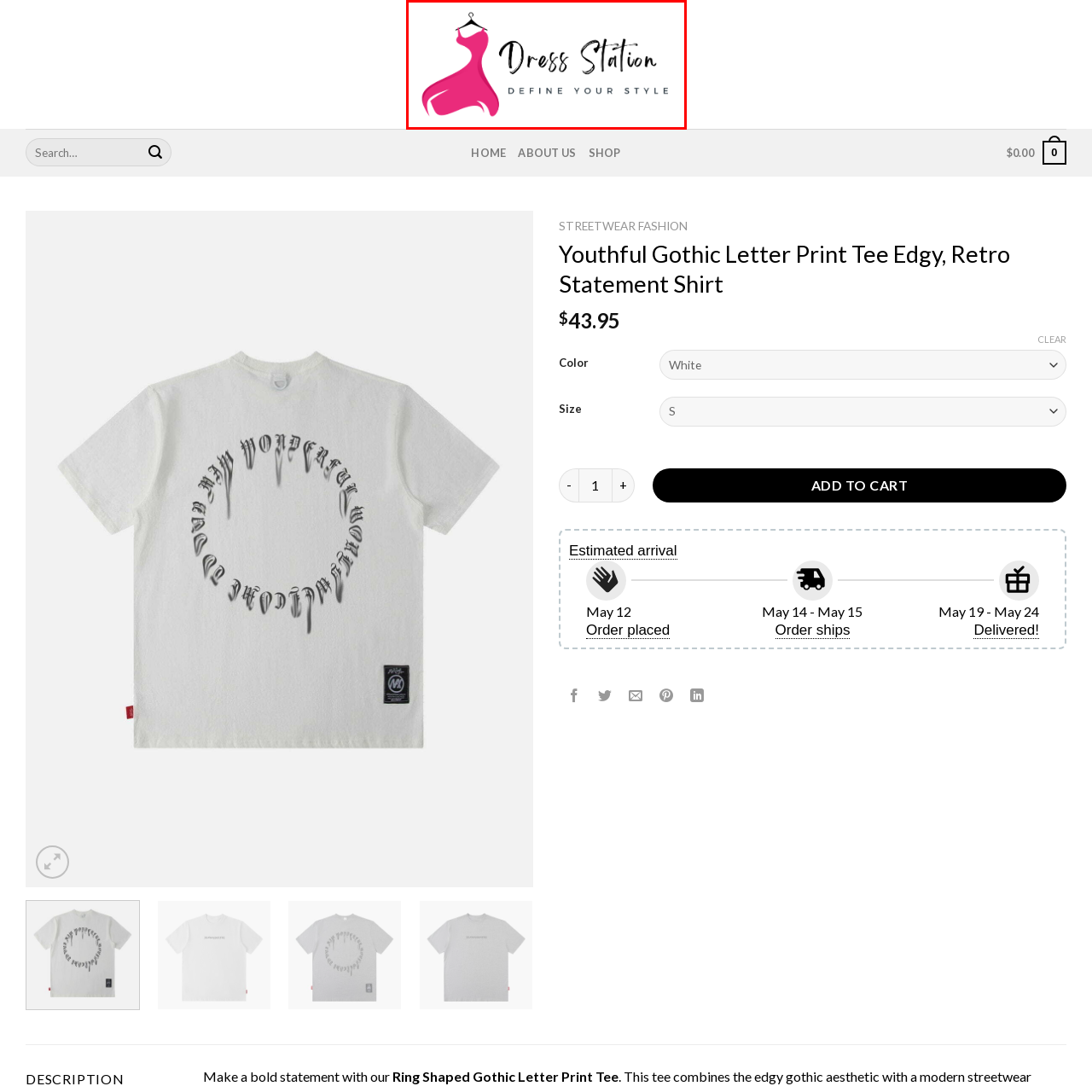Provide a comprehensive description of the image contained within the red rectangle.

The image features the logo of "Dress Station," an online store specializing in fashionable clothing. The logo displays a stylish pink dress elegantly hung on a hanger, symbolizing the brand's focus on trendy attire. The text "Dress Station" is prominently showcased in a chic, modern font, with the tagline "DEFINE YOUR STYLE" positioned beneath it, reflecting the store's commitment to helping customers express their individuality through fashion. The overall design combines vibrant colors and sleek typography, making a bold statement about the brand's aesthetic.